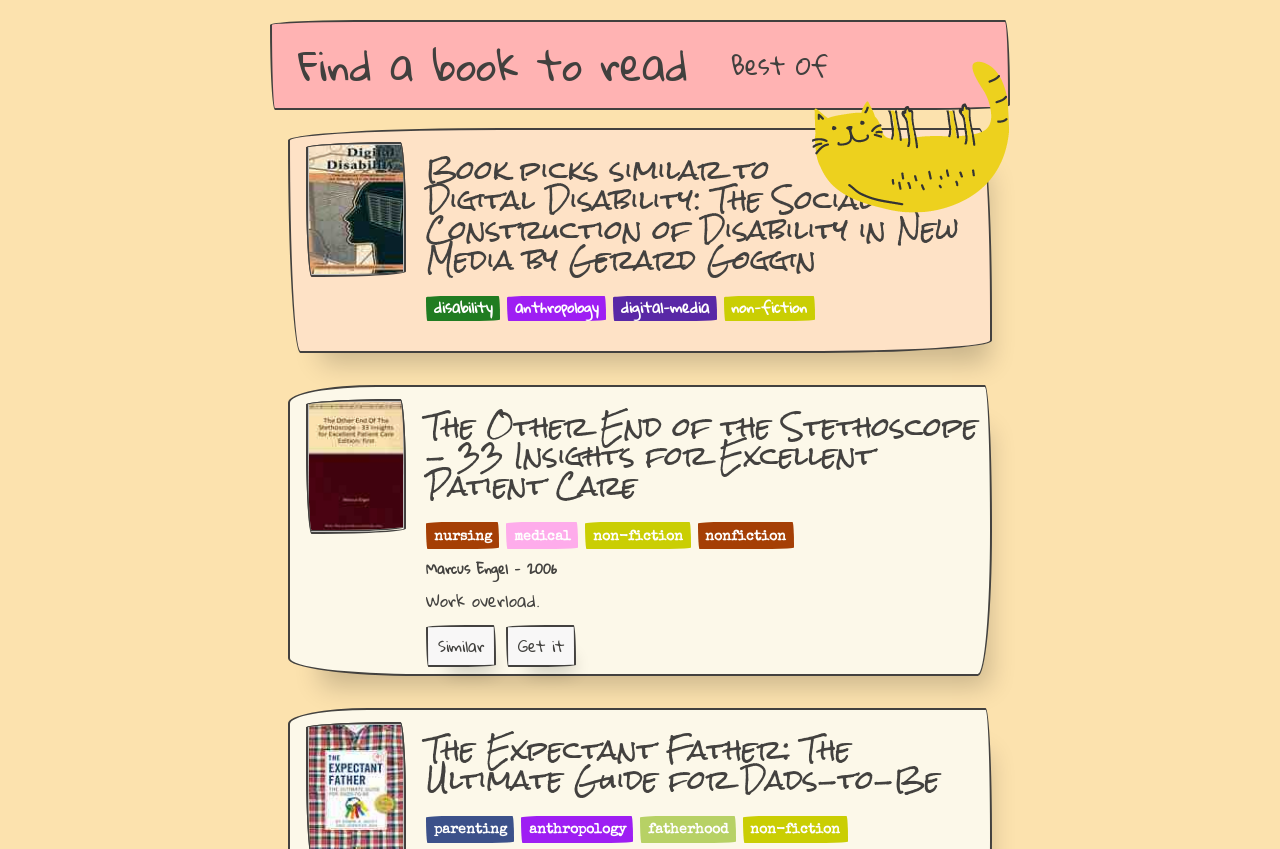Specify the bounding box coordinates of the area to click in order to execute this command: 'Explore similar books'. The coordinates should consist of four float numbers ranging from 0 to 1, and should be formatted as [left, top, right, bottom].

[0.333, 0.742, 0.388, 0.78]